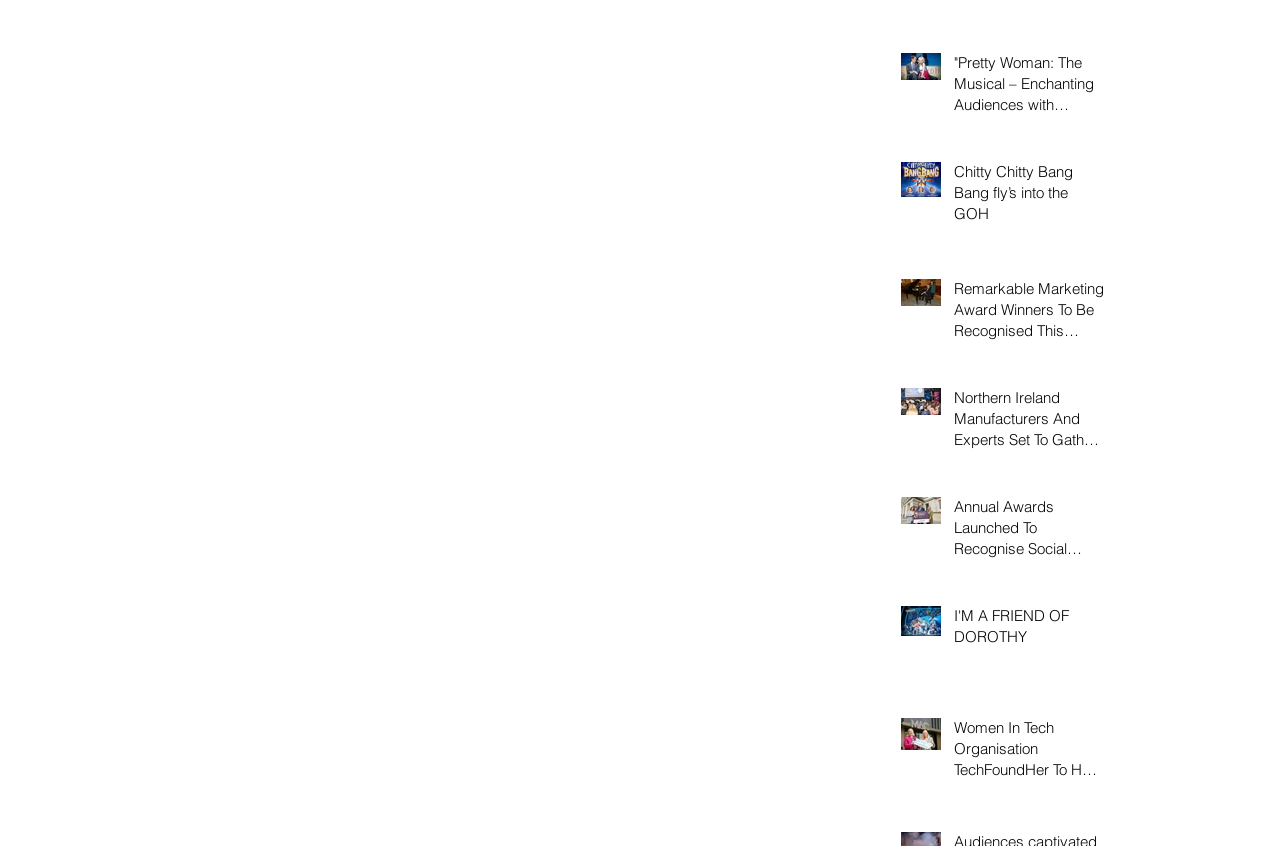Using the elements shown in the image, answer the question comprehensively: What is the topic of the third article?

The third article on the webpage has an image with the OCR text 'Remarkable Marketing Award Winners To Be Recognised This Week At Industry Event' and a link with the same text, so the topic of the third article is 'Marketing Award Winners'.